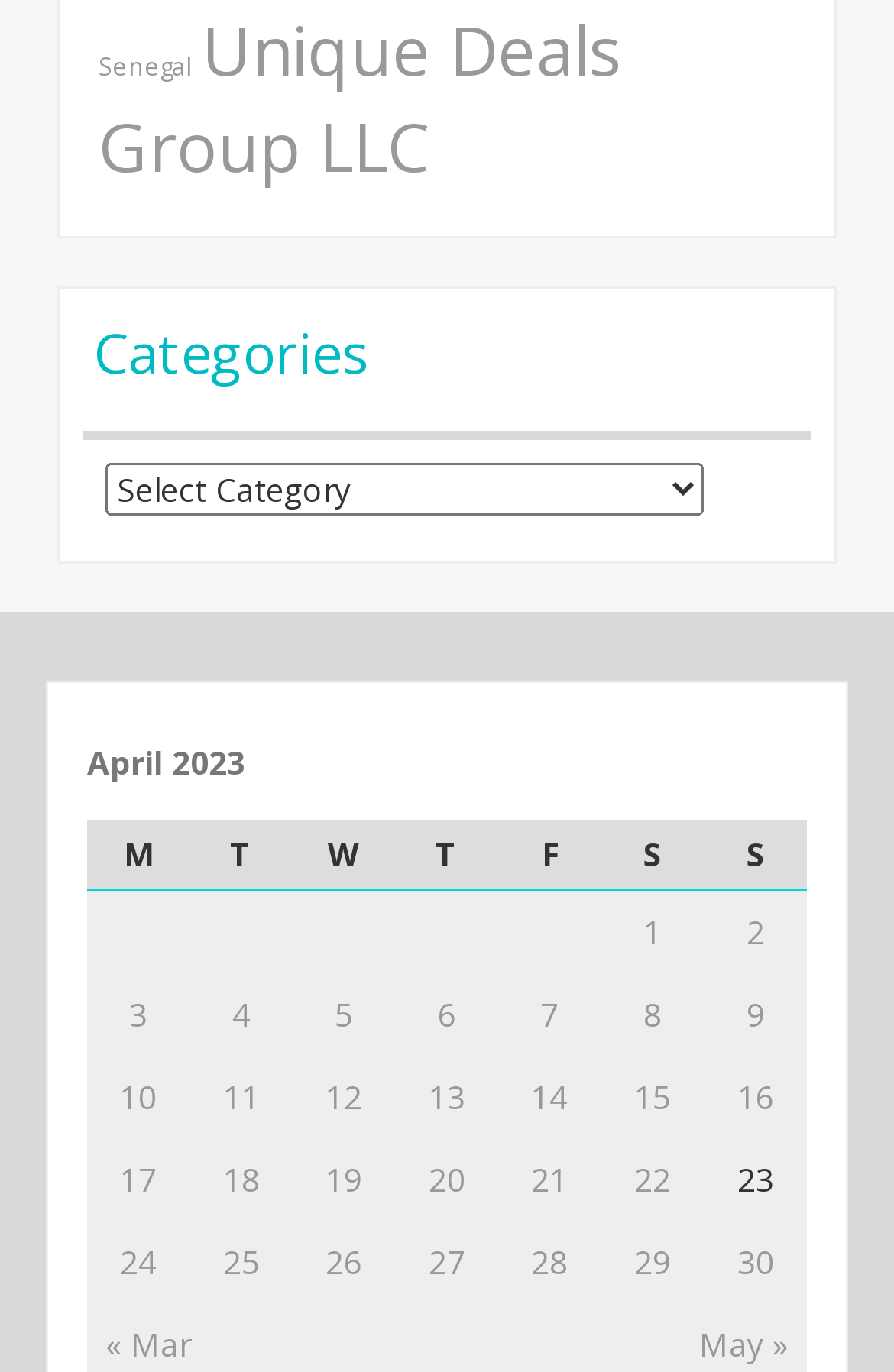Please mark the clickable region by giving the bounding box coordinates needed to complete this instruction: "Go to previous month".

[0.118, 0.963, 0.213, 0.995]